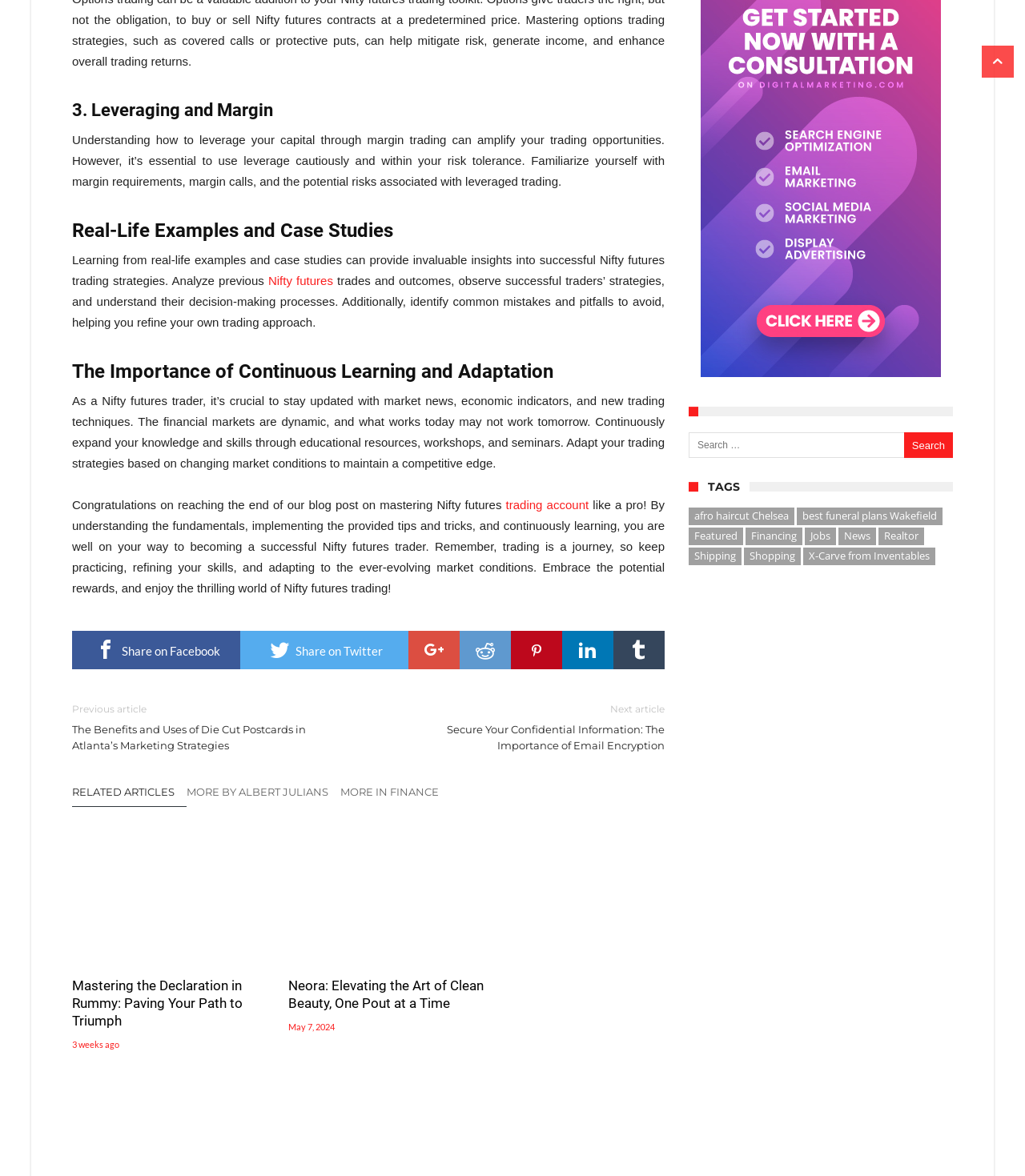Respond with a single word or phrase to the following question:
What is the benefit of continuously learning and adapting?

Become a successful trader